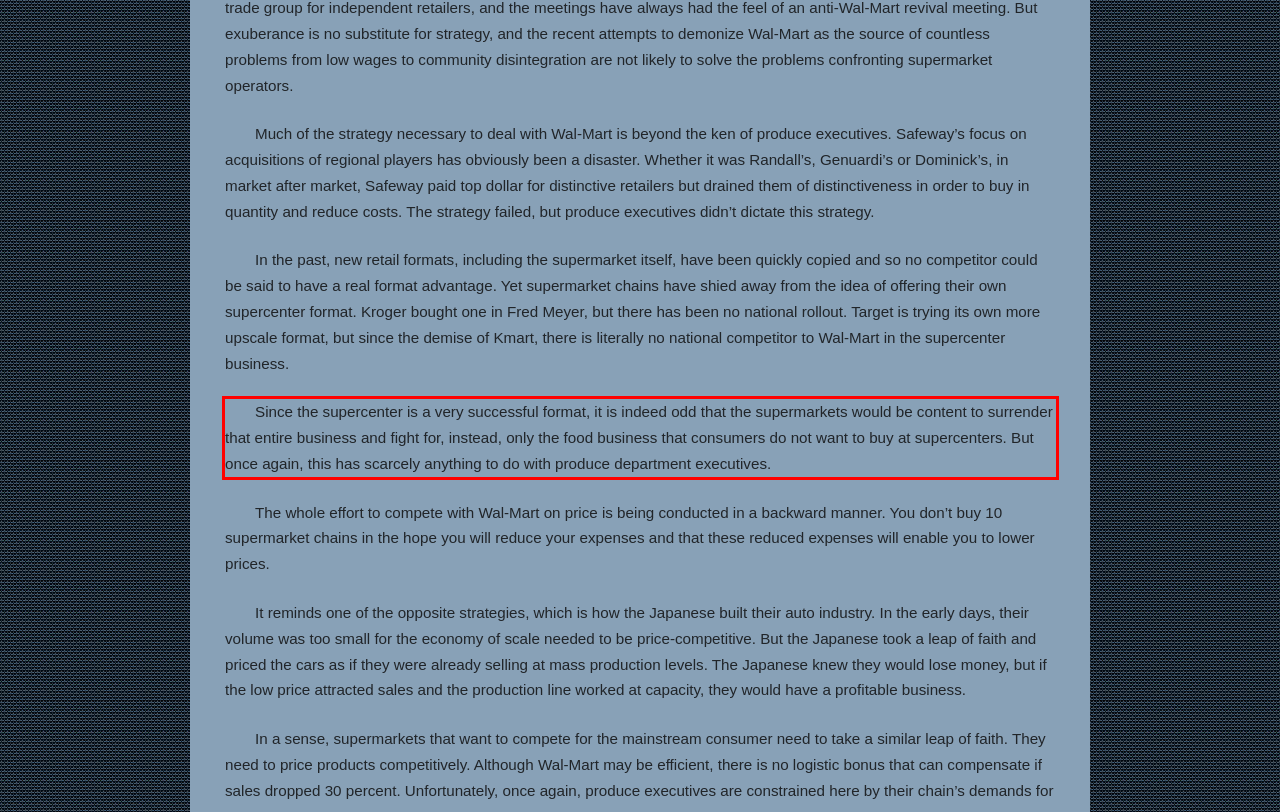Identify the text inside the red bounding box on the provided webpage screenshot by performing OCR.

Since the supercenter is a very successful format, it is indeed odd that the supermarkets would be content to surrender that entire business and fight for, instead, only the food business that consumers do not want to buy at supercenters. But once again, this has scarcely anything to do with produce department executives.